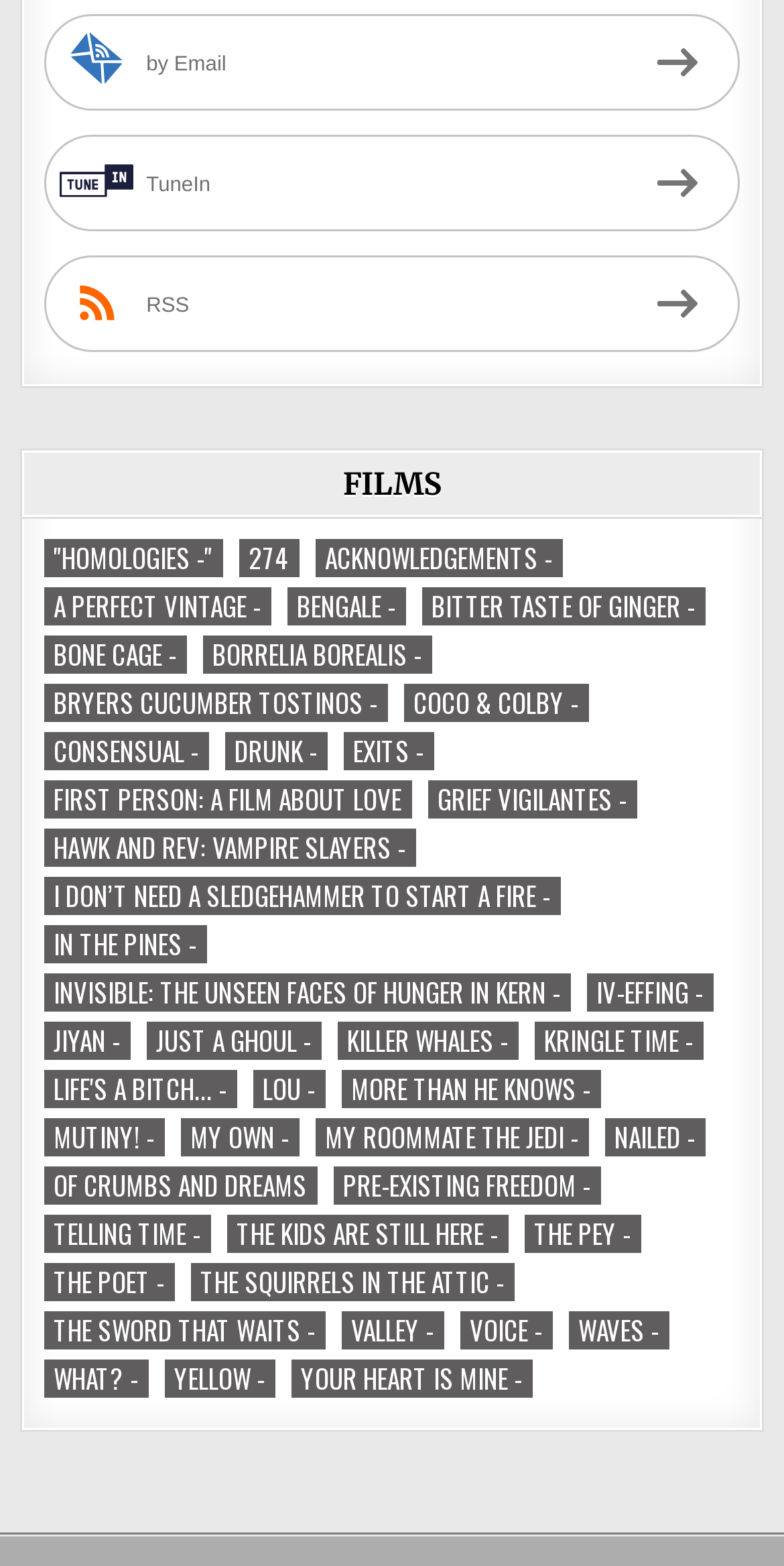Locate the bounding box coordinates of the element that should be clicked to execute the following instruction: "view A Perfect Vintage".

[0.056, 0.375, 0.346, 0.4]